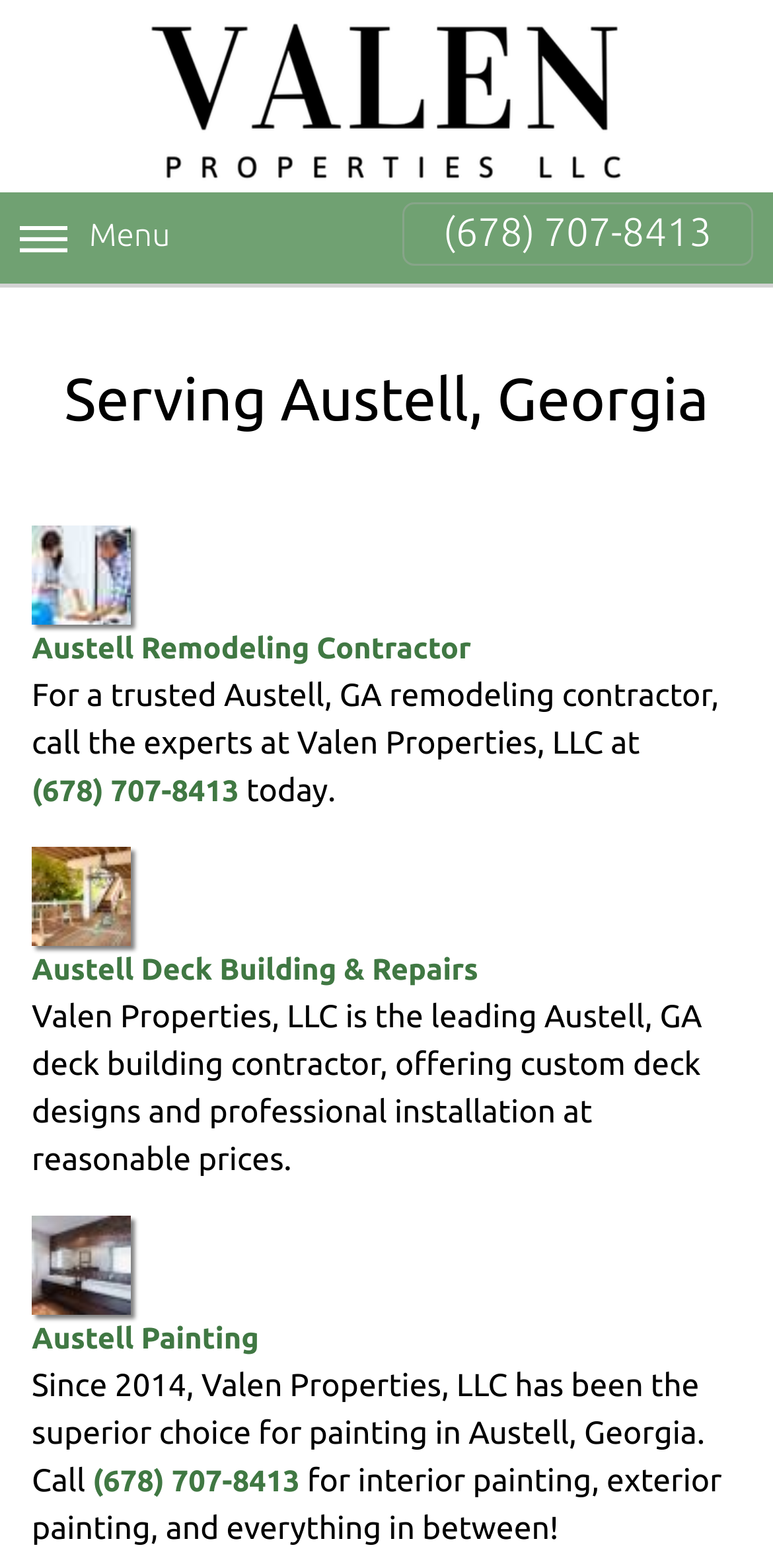Respond to the following question with a brief word or phrase:
What is the phone number of Valen Properties, LLC?

(678) 707-8413